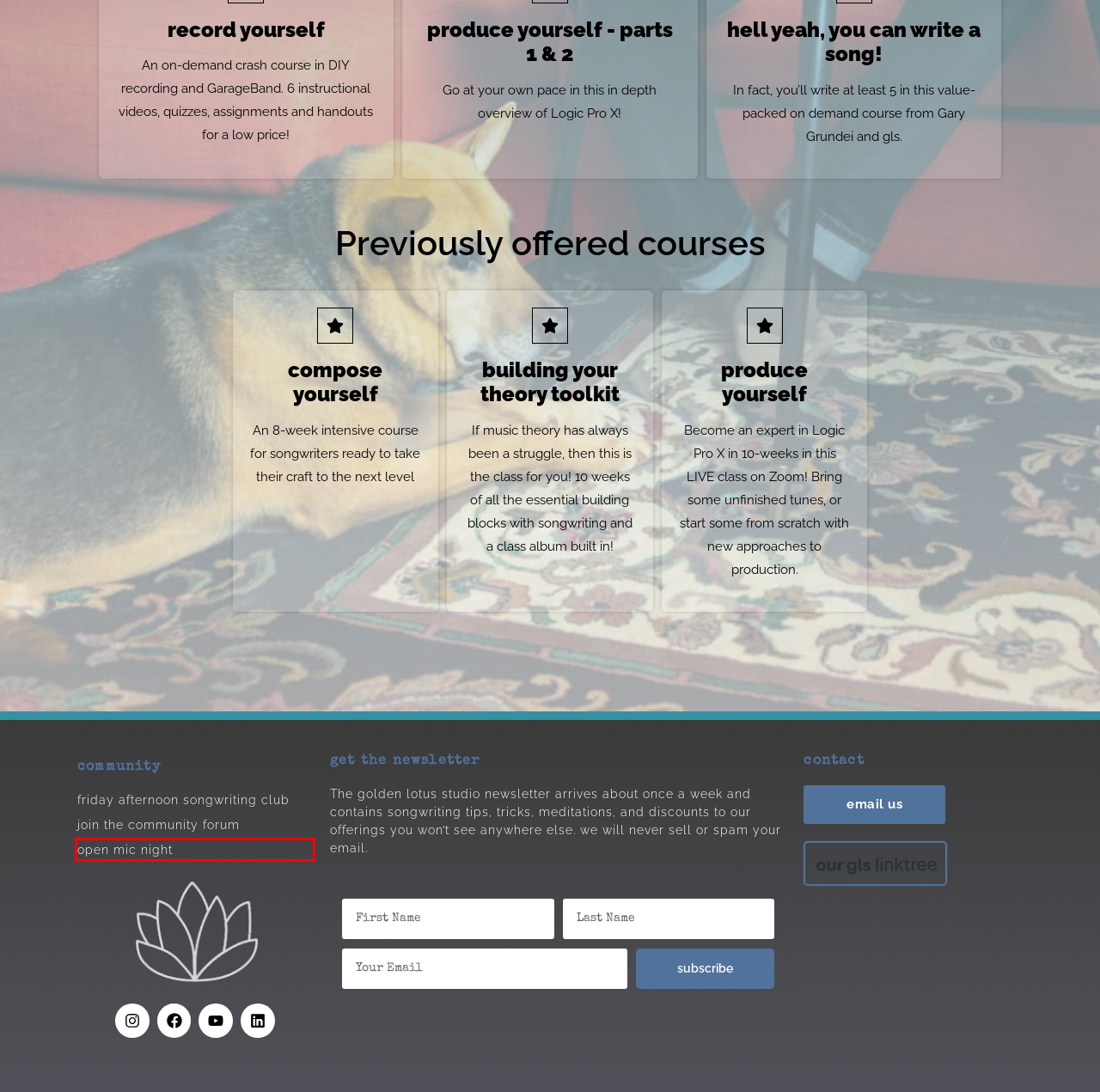You have a screenshot of a webpage with a red rectangle bounding box. Identify the best webpage description that corresponds to the new webpage after clicking the element within the red bounding box. Here are the candidates:
A. Produce Yourself on demand – golden lotus studio
B. Record Yourself ON-DEMAND – golden lotus studio
C. Hell Yeah You Can Write a Song – golden lotus studio
D. Album Mastermind inquiry – golden lotus studio
E. 64-songwriting-tips-and-tricks – golden lotus studio
F. Songwriters’ Open Mic Night – golden lotus studio
G. Produce Yourself with Logic Pro X – golden lotus studio
H. Compose Yourself – golden lotus studio

F